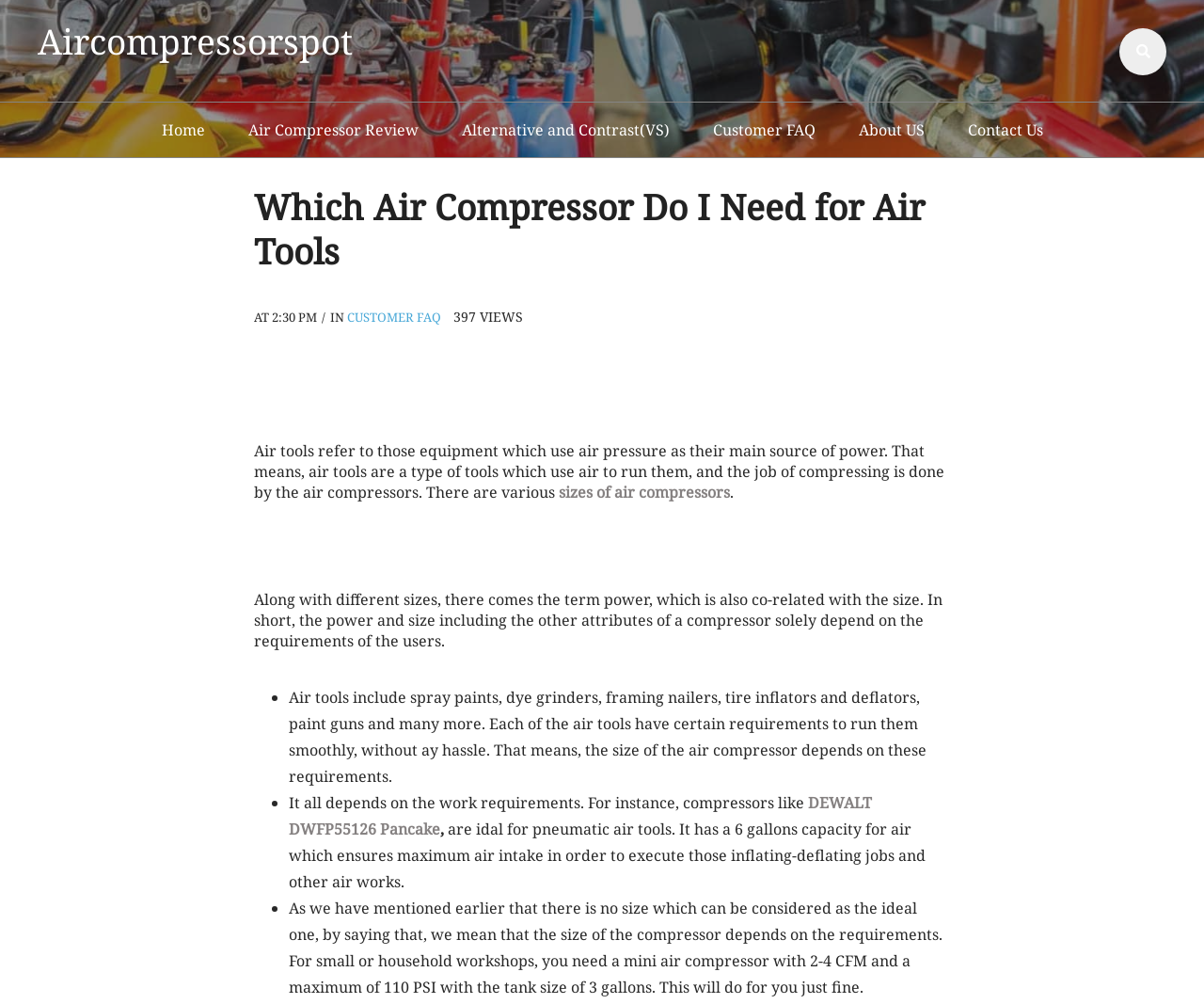Find the bounding box of the UI element described as follows: "Contact Us".

[0.787, 0.102, 0.882, 0.157]